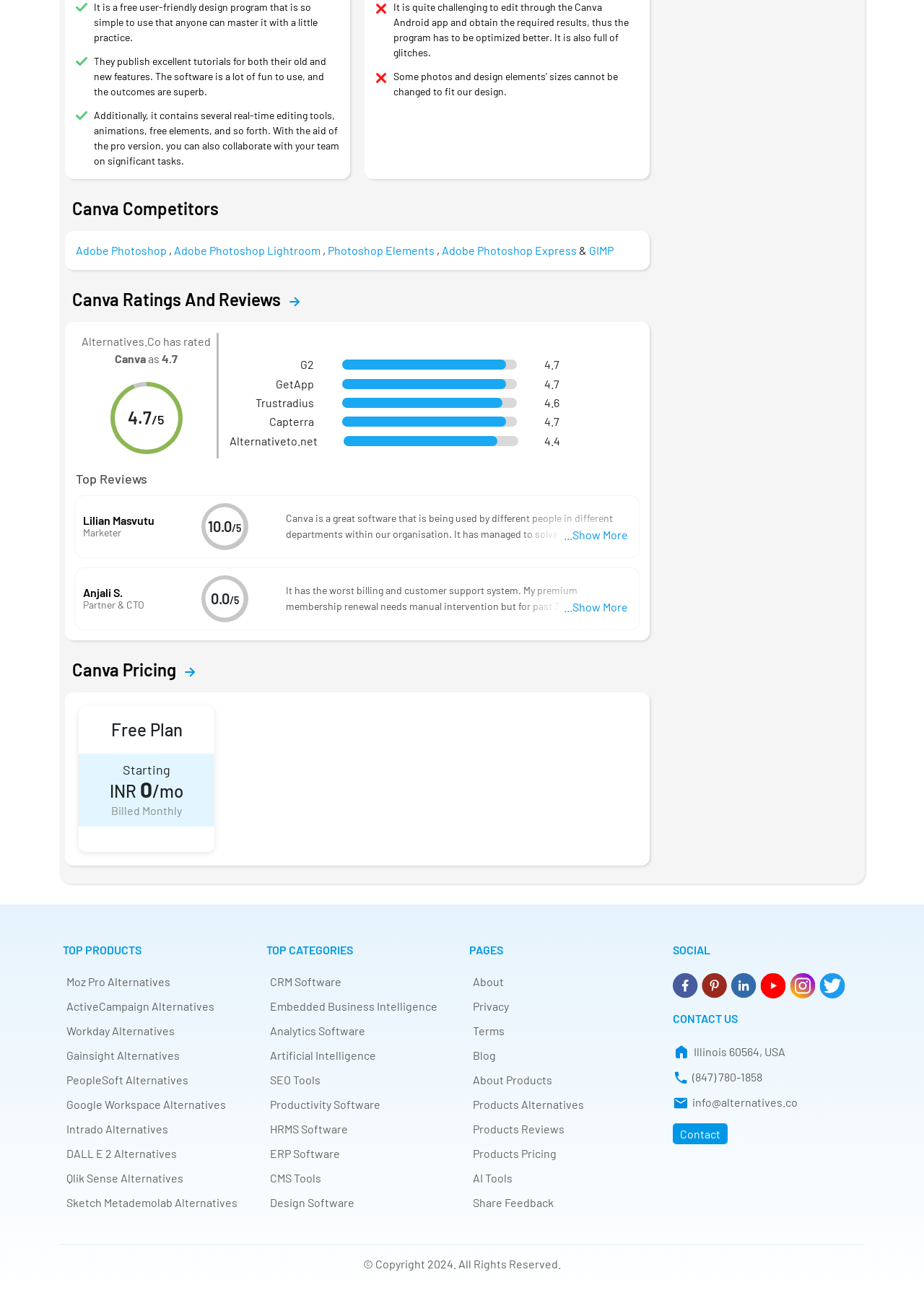Based on the provided description, "Adobe Photoshop Lightroom", find the bounding box of the corresponding UI element in the screenshot.

[0.188, 0.187, 0.347, 0.198]